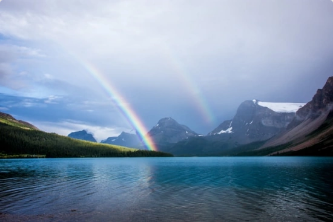What is arcing across the sky?
Please provide a comprehensive answer based on the details in the screenshot.

The question asks about the phenomenon that is arcing across the sky. Upon analyzing the image, it is clear that a vibrant double rainbow is stretching across the sky, contrasting beautifully against the soft, gray clouds and the blue tones of the water below.